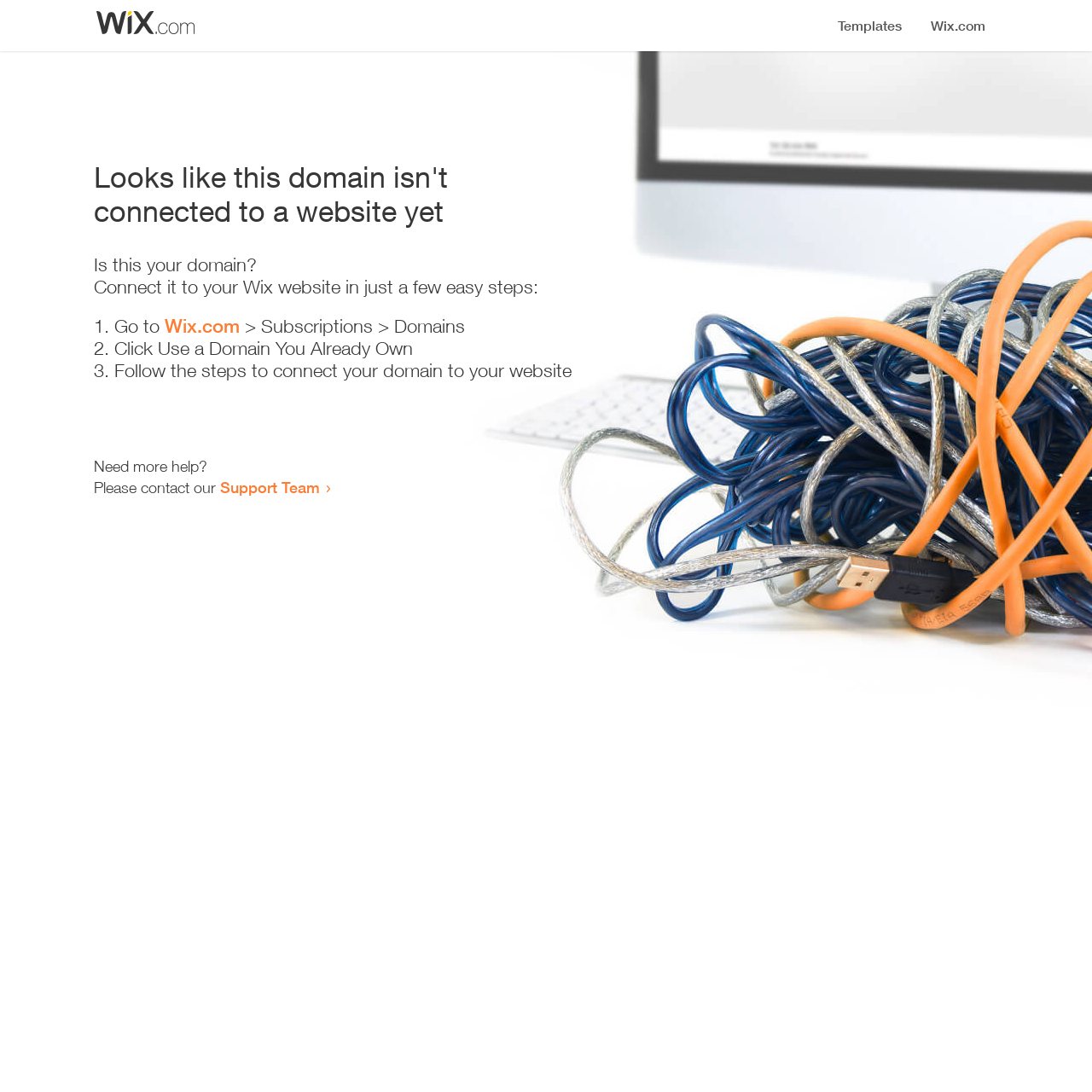Where can I get more help?
Please craft a detailed and exhaustive response to the question.

The webpage provides a link to the 'Support Team' where I can get more help, as indicated by the static text 'Need more help?' and the link 'Support Team'.